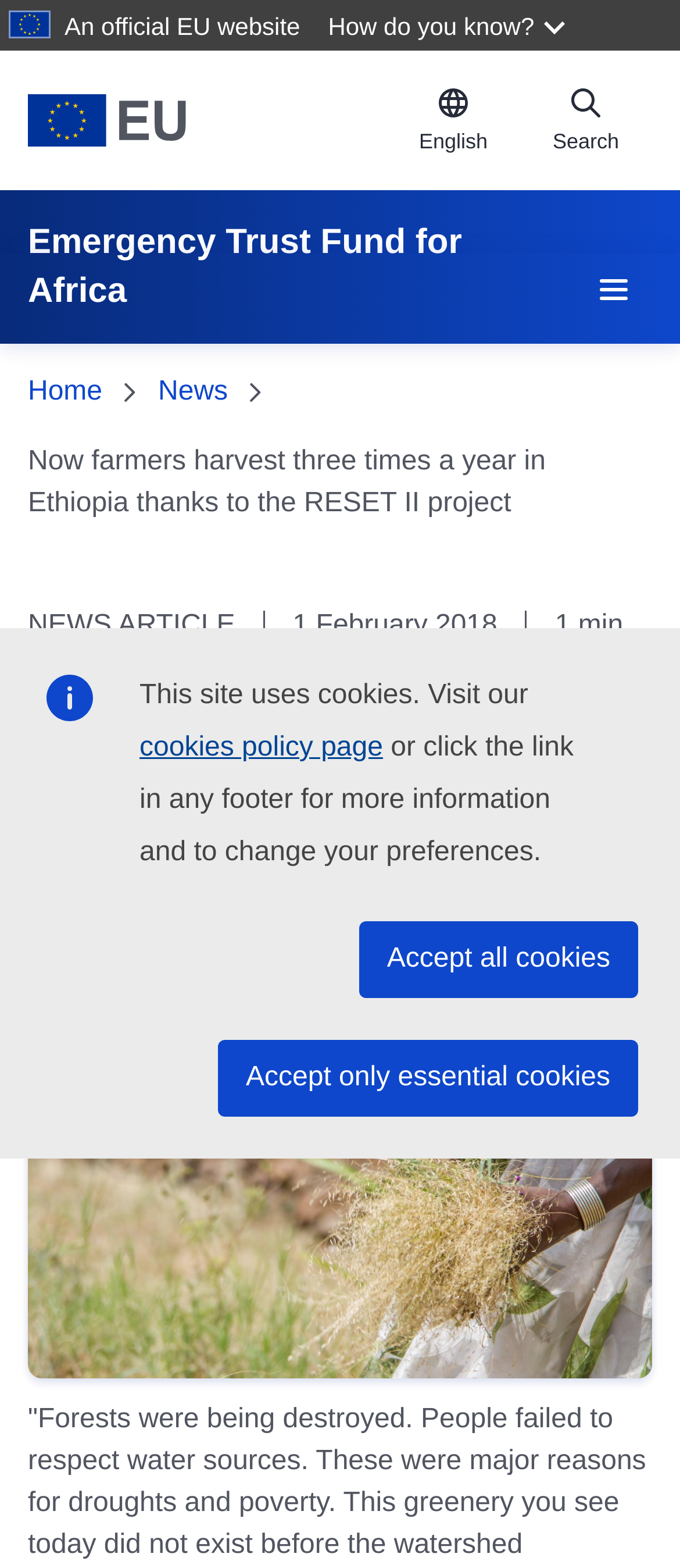Please identify the bounding box coordinates of the area that needs to be clicked to fulfill the following instruction: "Read news article."

[0.041, 0.442, 0.959, 0.653]